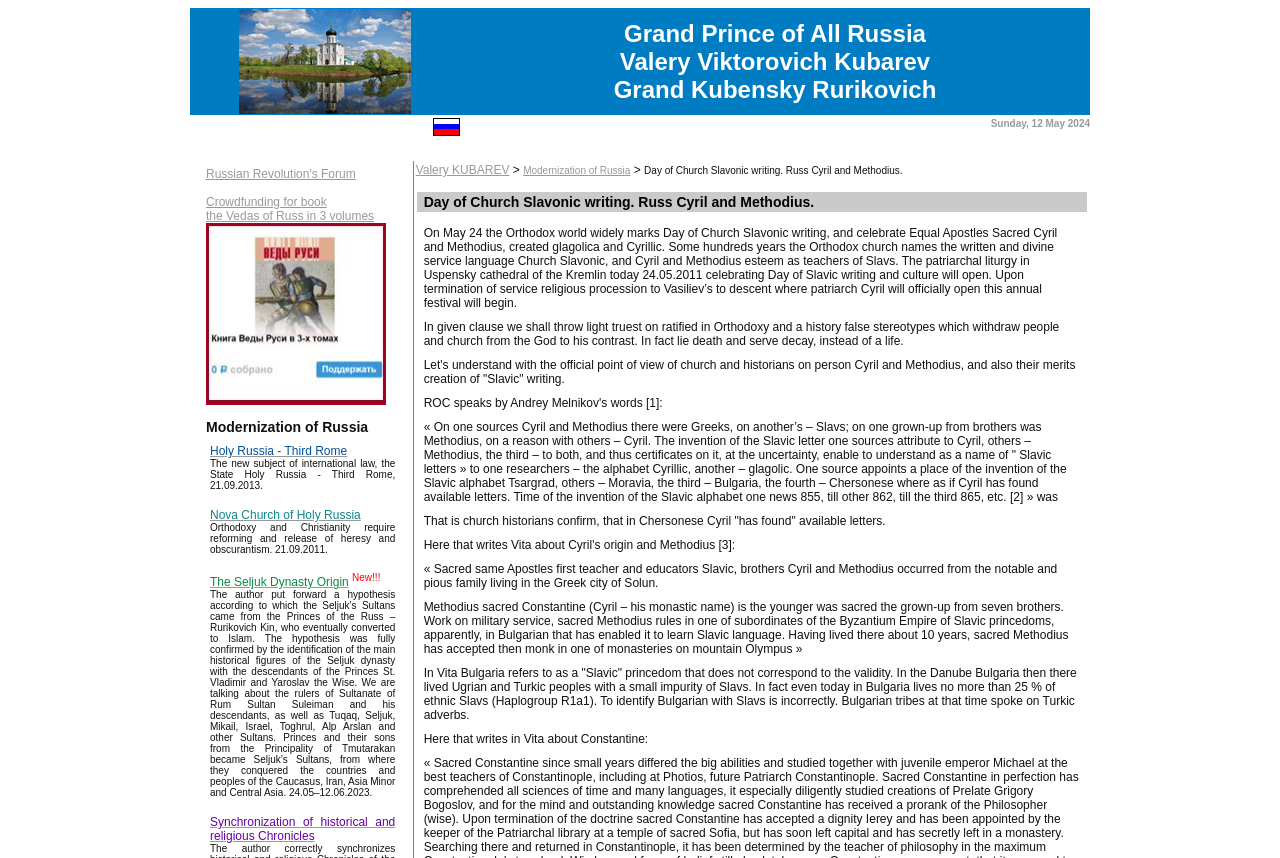Identify the bounding box coordinates of the region that needs to be clicked to carry out this instruction: "Check the Day of Church Slavonic writing". Provide these coordinates as four float numbers ranging from 0 to 1, i.e., [left, top, right, bottom].

[0.327, 0.226, 0.848, 0.245]